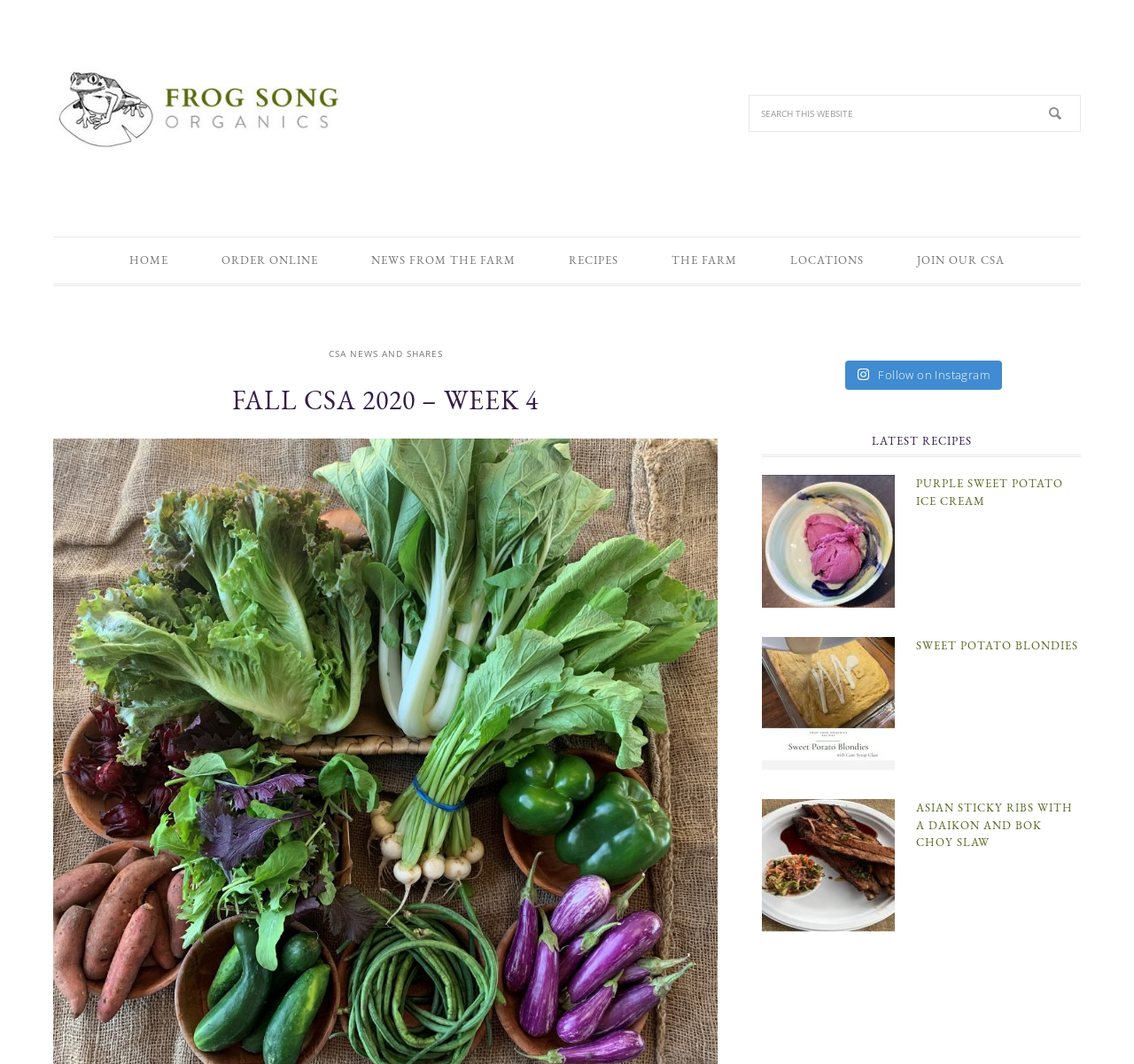Can you specify the bounding box coordinates for the region that should be clicked to fulfill this instruction: "Read about Purple Sweet Potato Ice Cream".

[0.672, 0.447, 0.953, 0.589]